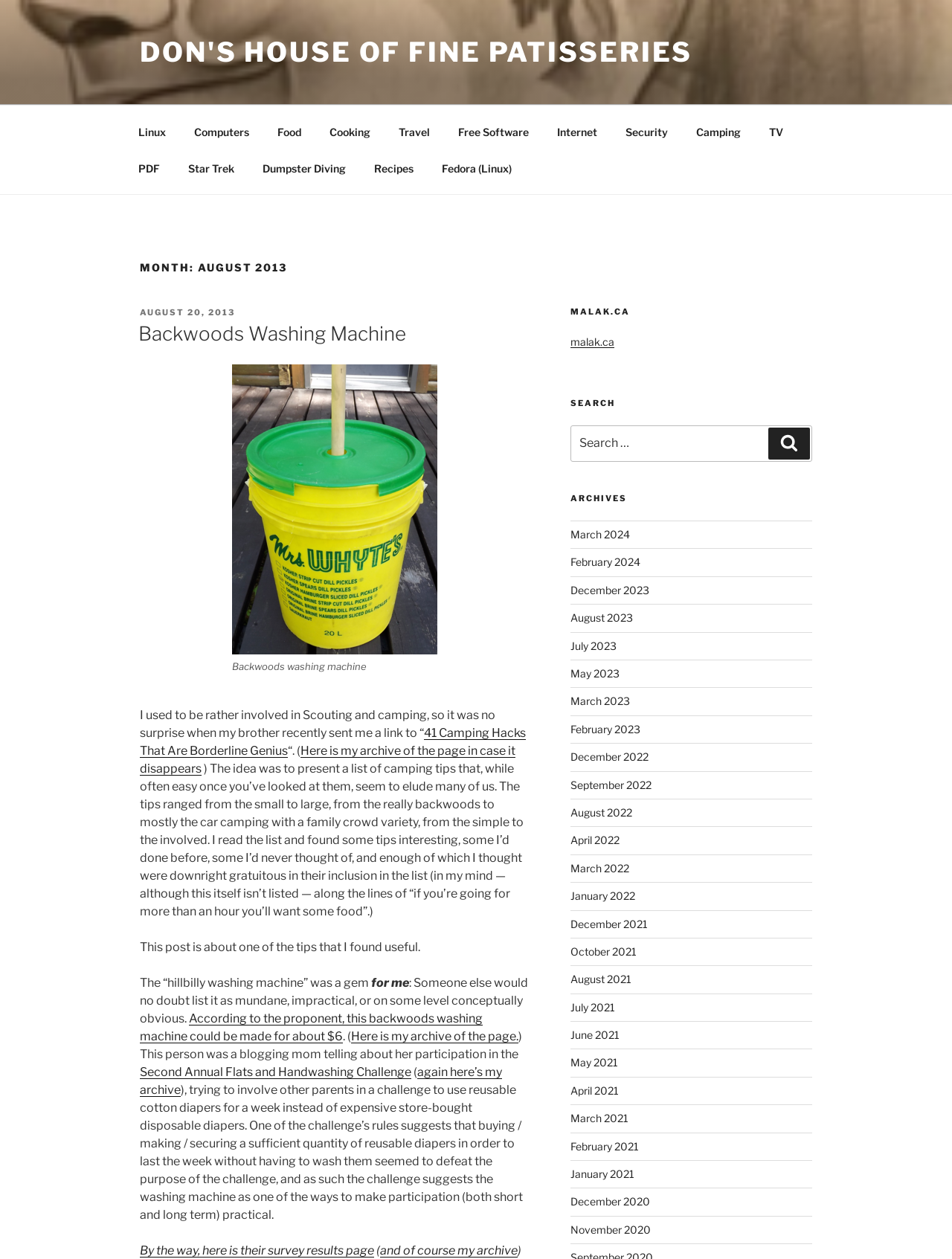Examine the image and give a thorough answer to the following question:
How many archive links are available?

The number of archive links can be found by counting the number of link elements under the heading element with the text 'ARCHIVES', which lists the available archives by month.